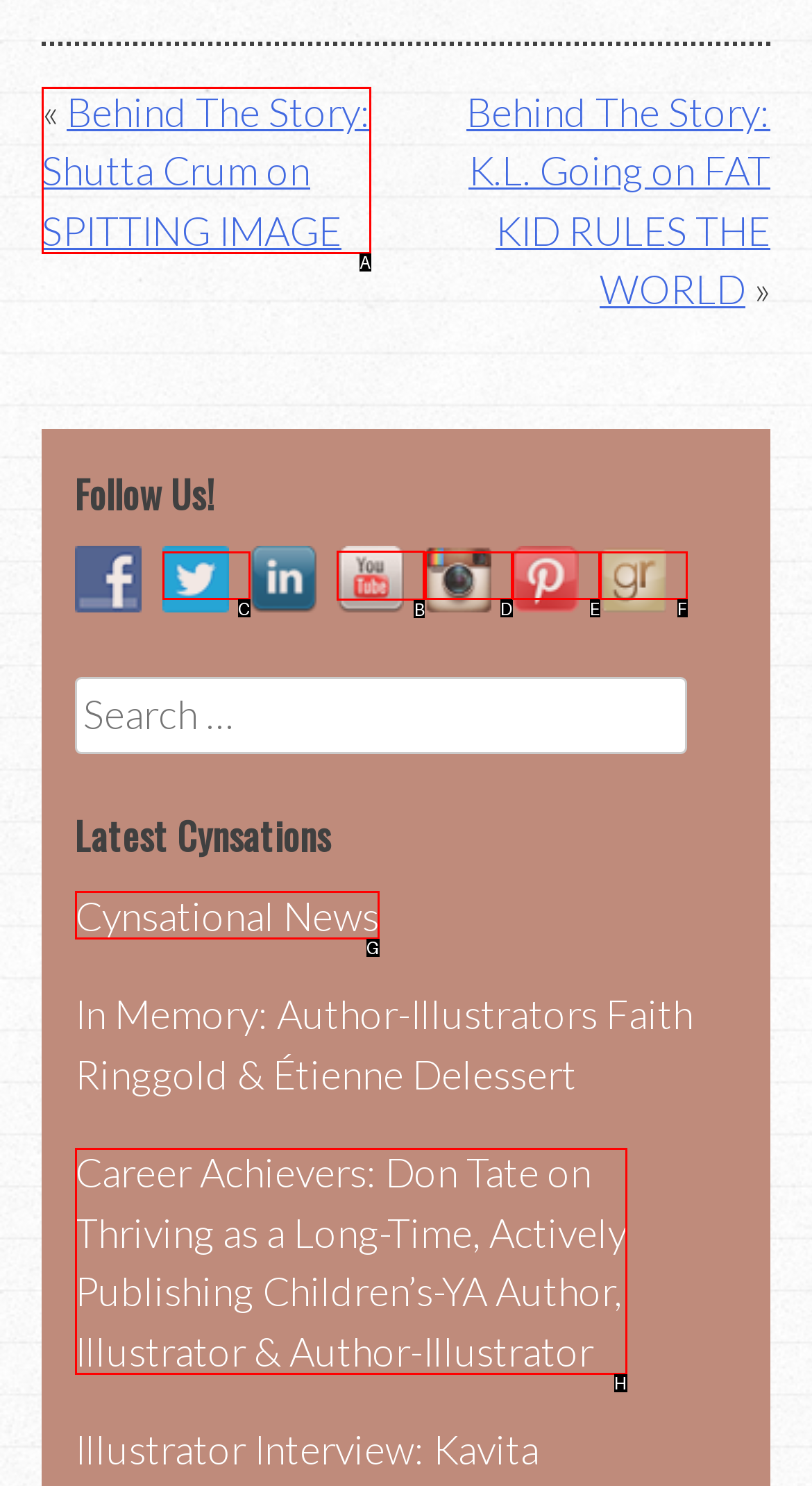Identify which HTML element should be clicked to fulfill this instruction: Follow Us on YouTube Reply with the correct option's letter.

B